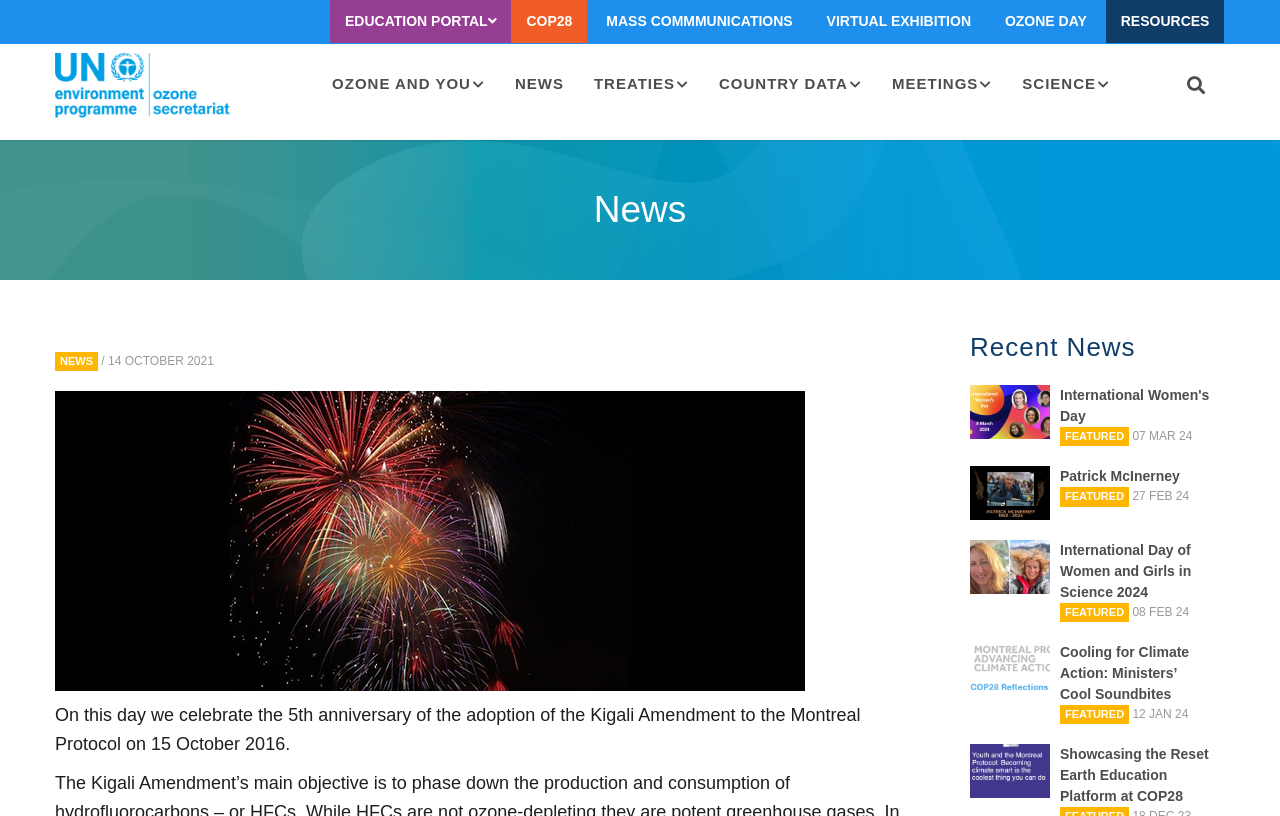Please give the bounding box coordinates of the area that should be clicked to fulfill the following instruction: "View the 'OZONE AND YOU' section". The coordinates should be in the format of four float numbers from 0 to 1, i.e., [left, top, right, bottom].

[0.248, 0.054, 0.391, 0.153]